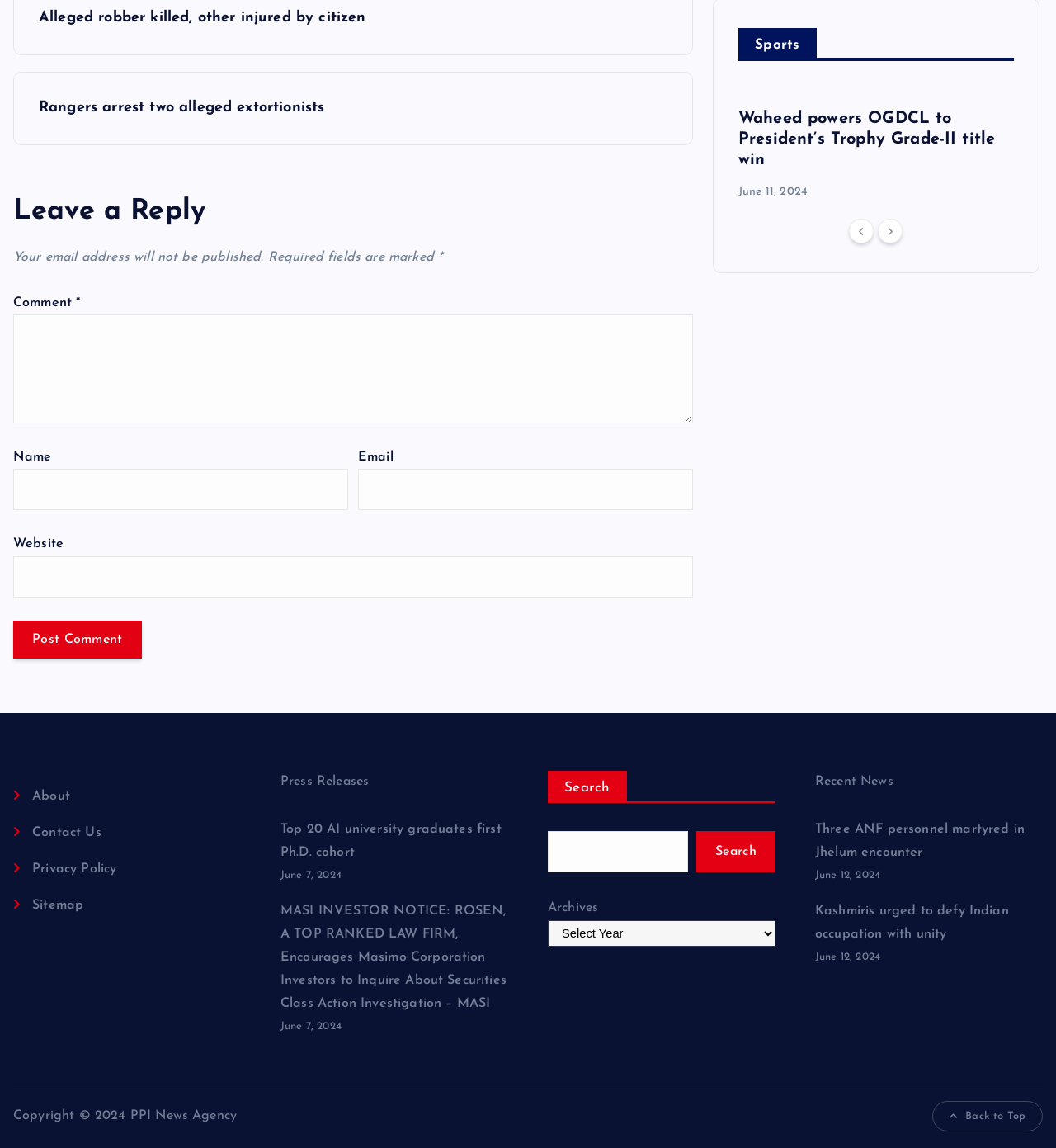Specify the bounding box coordinates of the region I need to click to perform the following instruction: "Go to the next page". The coordinates must be four float numbers in the range of 0 to 1, i.e., [left, top, right, bottom].

[0.832, 0.19, 0.855, 0.212]